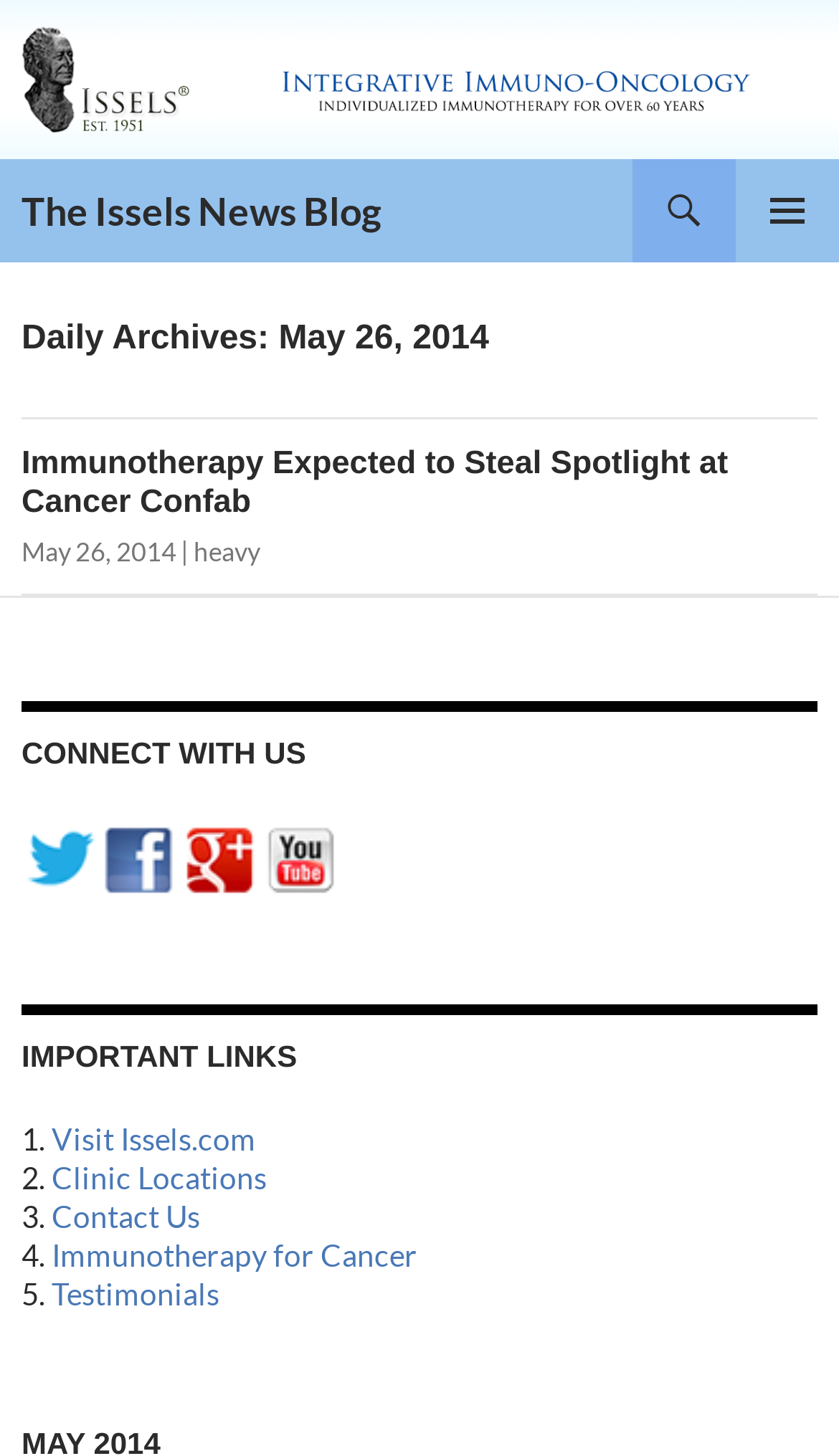Identify and provide the main heading of the webpage.

The Issels News Blog